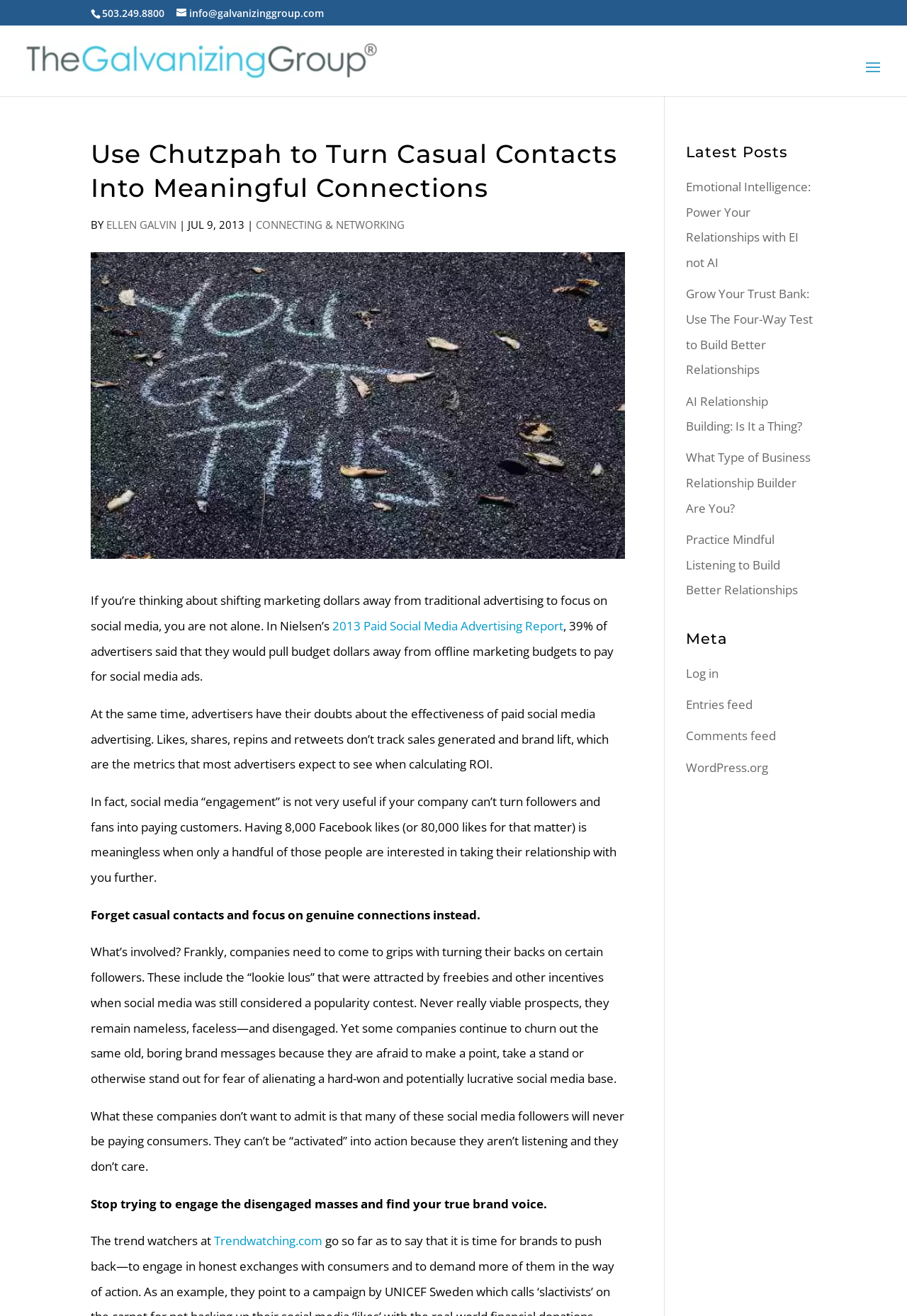Provide the bounding box coordinates for the specified HTML element described in this description: "alt="The Galvanizing Group"". The coordinates should be four float numbers ranging from 0 to 1, in the format [left, top, right, bottom].

[0.027, 0.039, 0.359, 0.051]